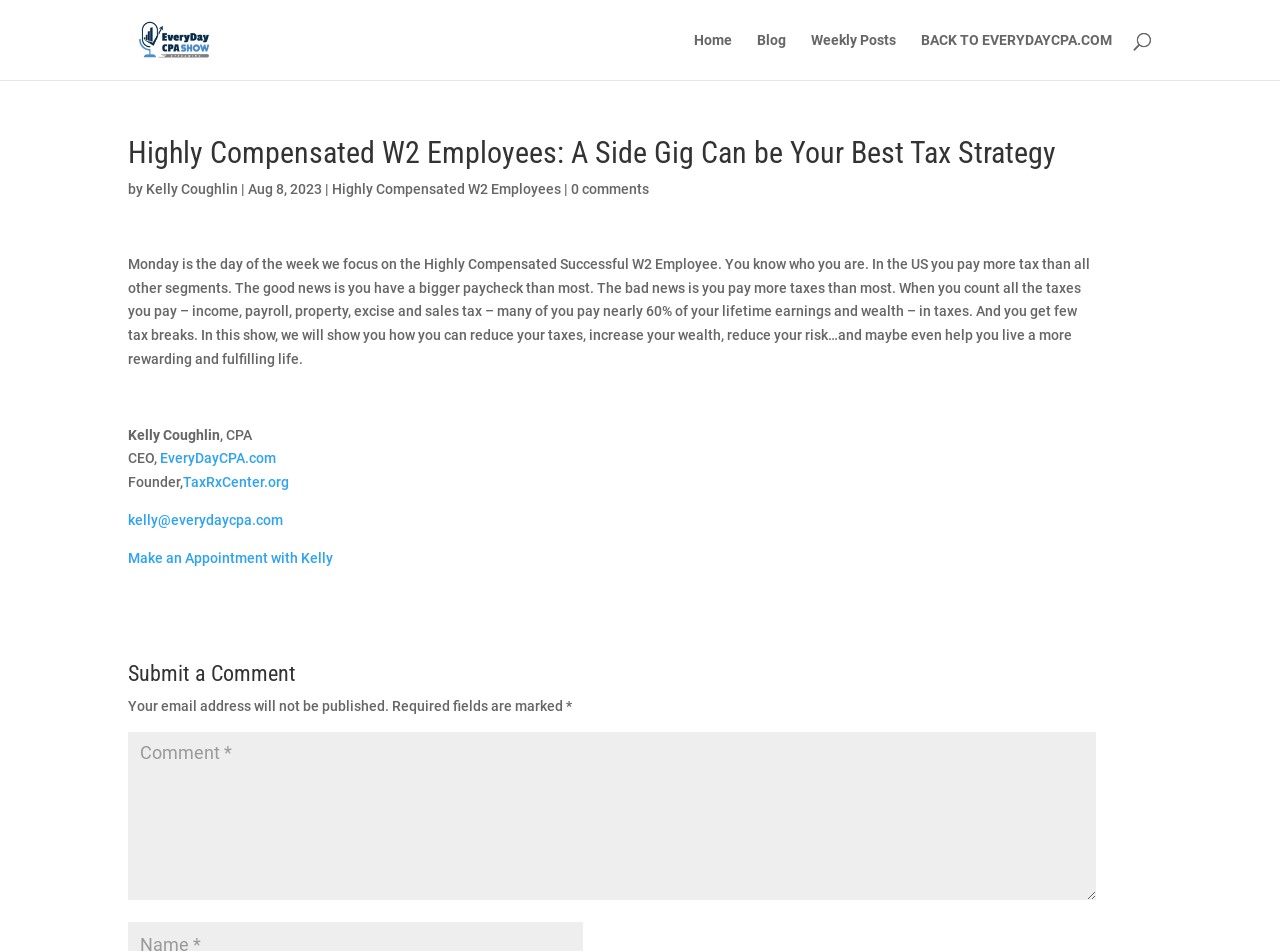Based on the element description: "Highly Compensated W2 Employees", identify the UI element and provide its bounding box coordinates. Use four float numbers between 0 and 1, [left, top, right, bottom].

[0.259, 0.19, 0.438, 0.207]